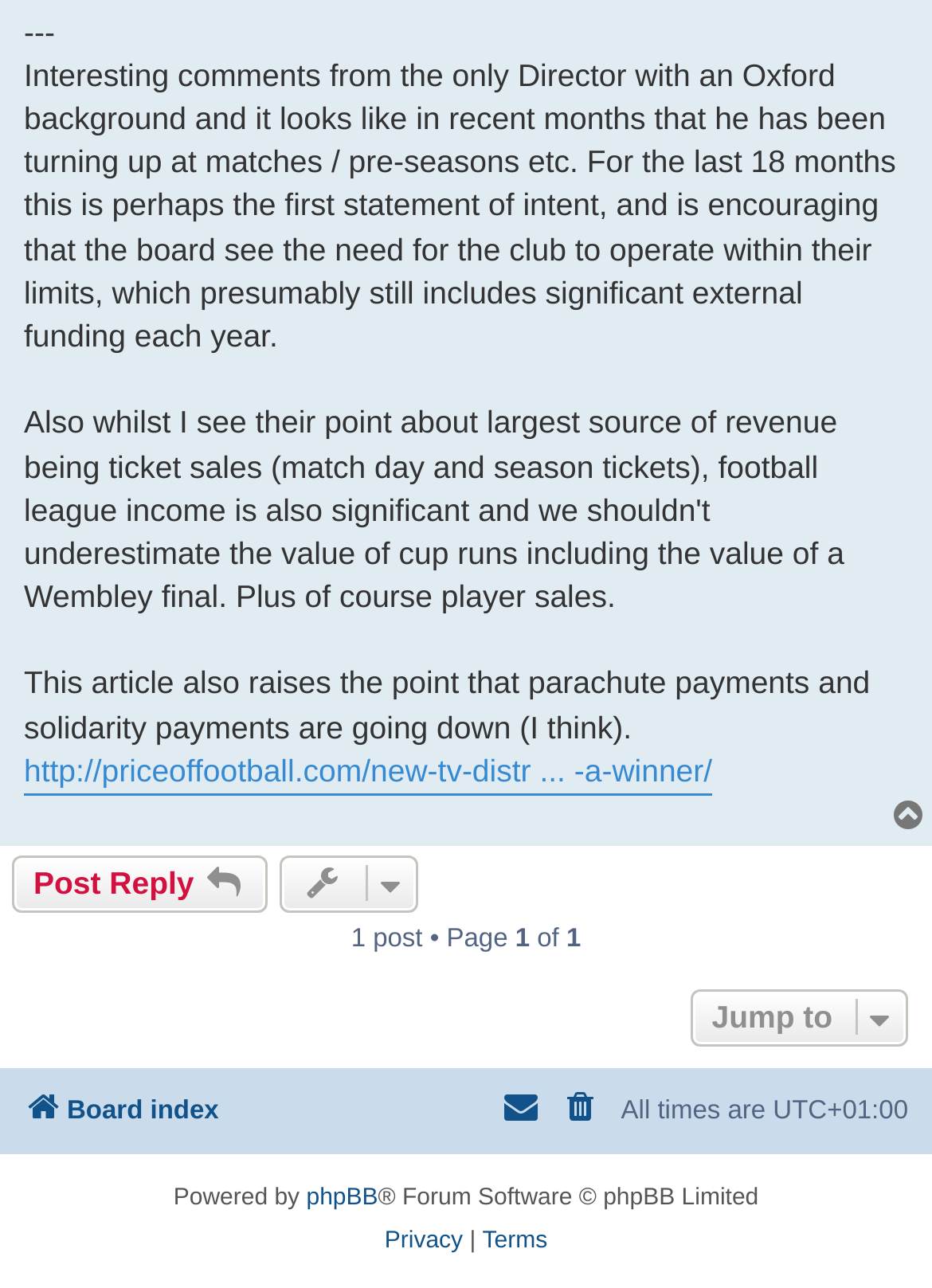Using the format (top-left x, top-left y, bottom-right x, bottom-right y), and given the element description, identify the bounding box coordinates within the screenshot: Board index

[0.026, 0.841, 0.235, 0.886]